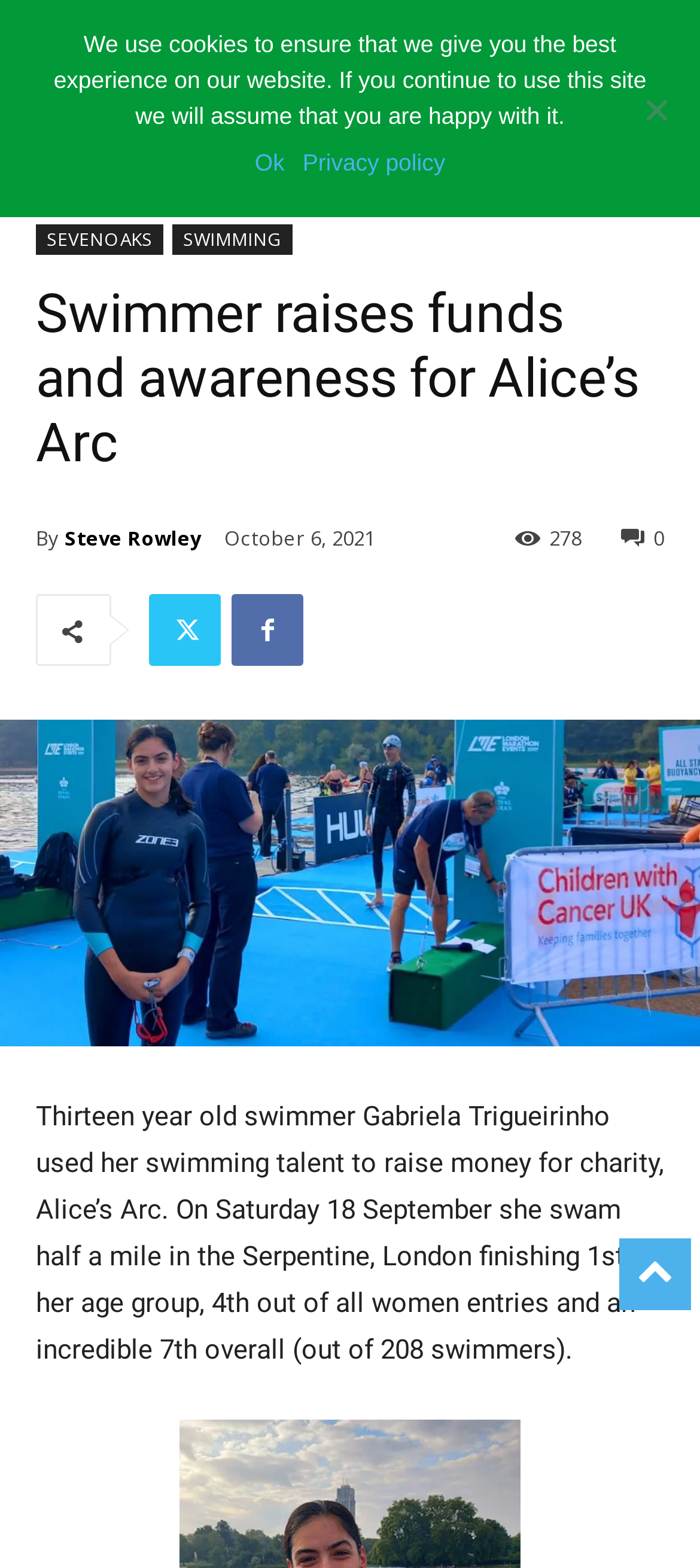What is the date of the article?
Provide a short answer using one word or a brief phrase based on the image.

October 6, 2021